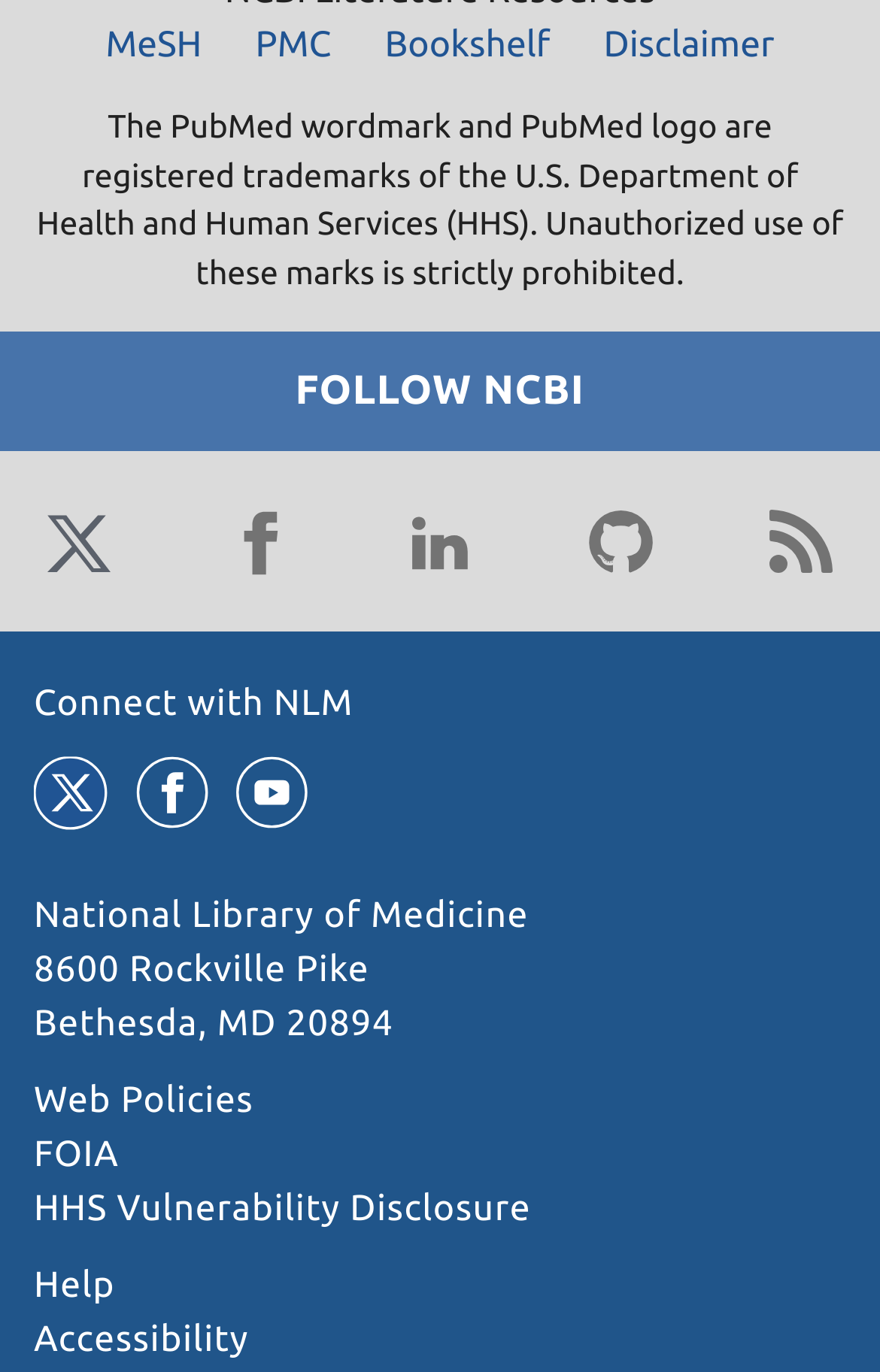What social media platforms can you connect with NLM on?
Answer the question with a detailed explanation, including all necessary information.

I found the answer by looking at the link elements with the bounding box coordinates [0.038, 0.362, 0.141, 0.428], [0.244, 0.362, 0.346, 0.428], [0.449, 0.362, 0.551, 0.428], and [0.265, 0.55, 0.355, 0.607], which contain the text 'Twitter', 'Facebook', 'LinkedIn', and 'Youtube' respectively.